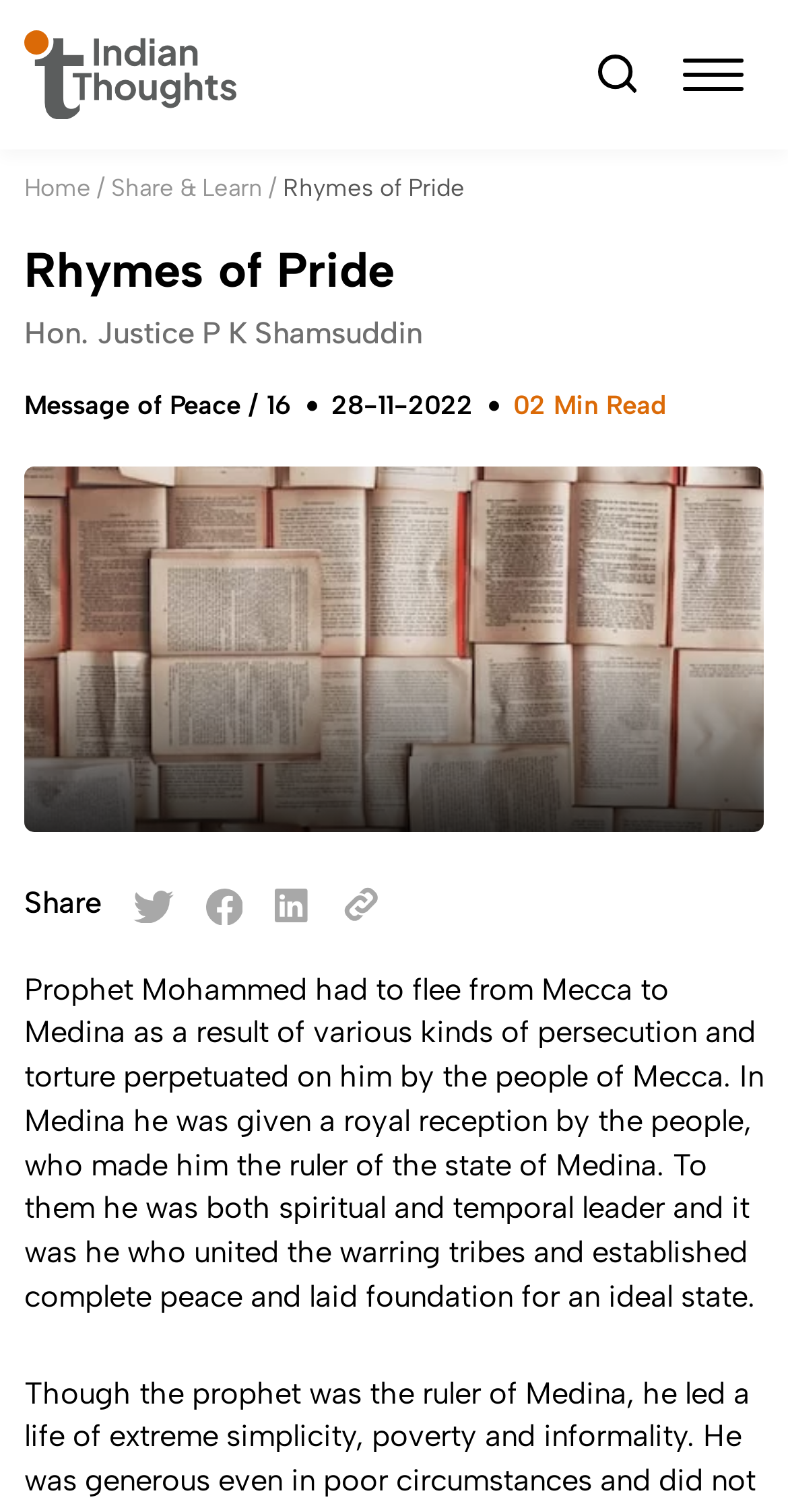What is the topic of the article?
Provide a short answer using one word or a brief phrase based on the image.

Prophet Mohammed